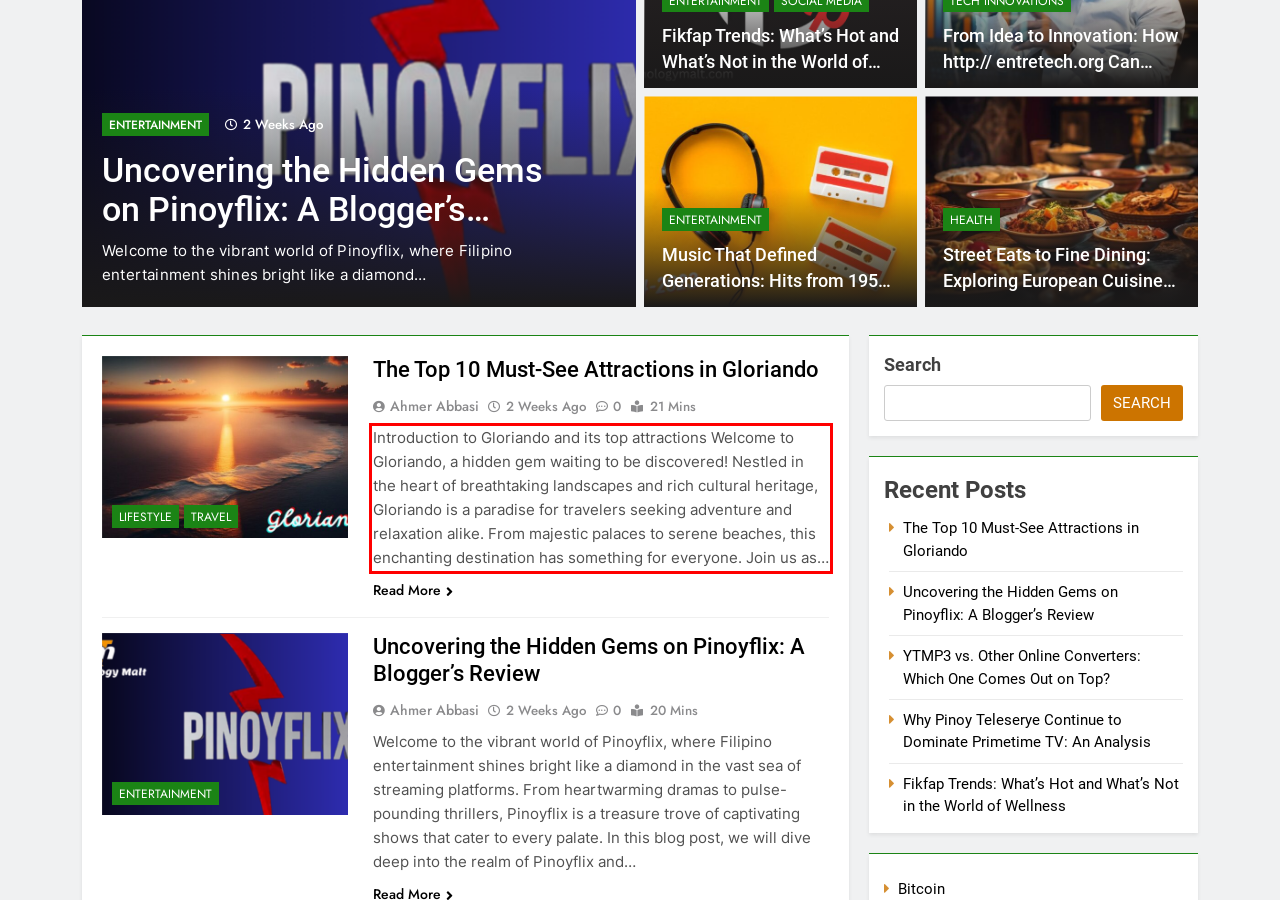You are given a webpage screenshot with a red bounding box around a UI element. Extract and generate the text inside this red bounding box.

Introduction to Gloriando and its top attractions Welcome to Gloriando, a hidden gem waiting to be discovered! Nestled in the heart of breathtaking landscapes and rich cultural heritage, Gloriando is a paradise for travelers seeking adventure and relaxation alike. From majestic palaces to serene beaches, this enchanting destination has something for everyone. Join us as…